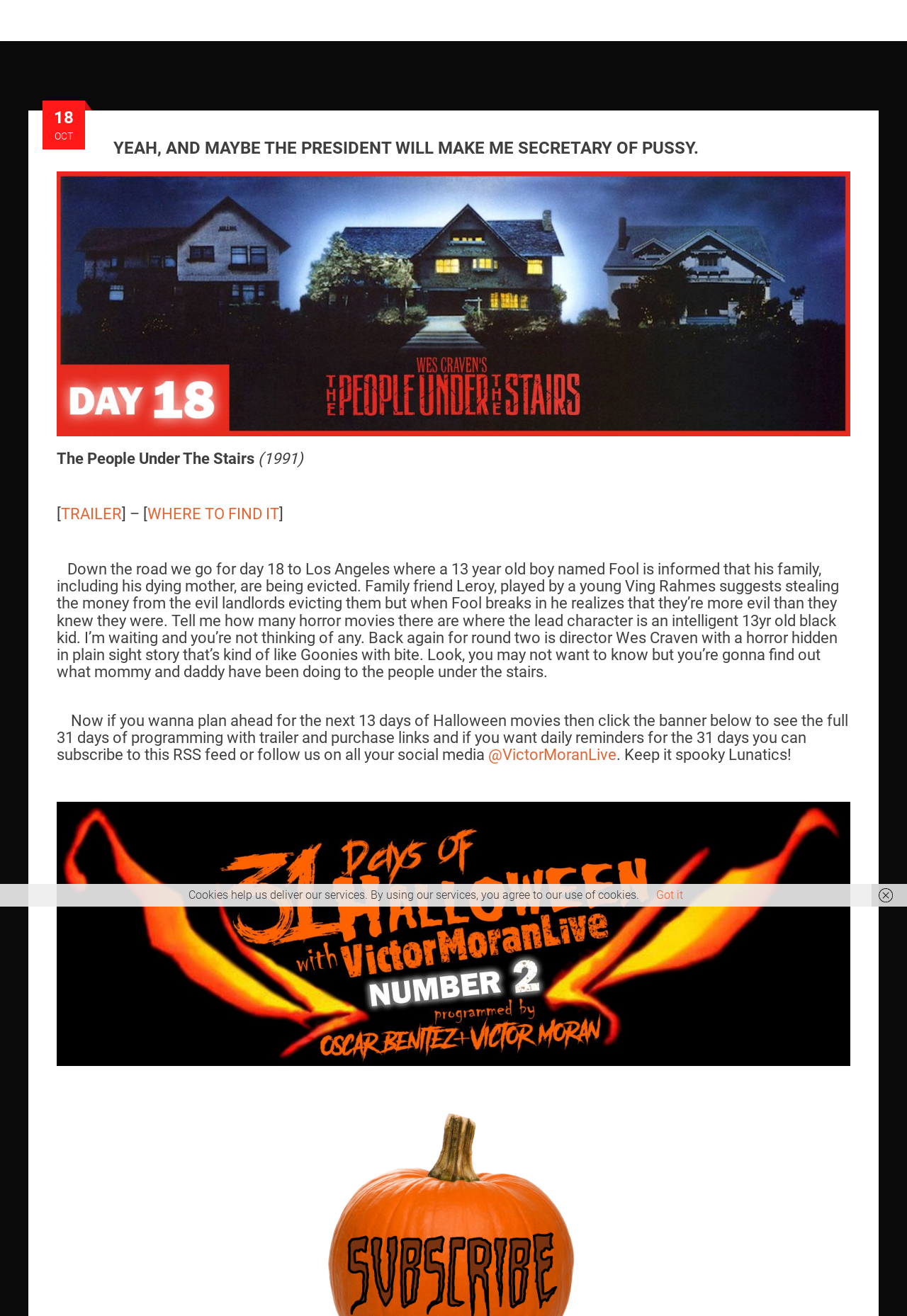Illustrate the webpage thoroughly, mentioning all important details.

The webpage appears to be a blog post or article about the 1991 horror movie "The People Under The Stairs". At the top right corner, there is a "Login" link. Below it, there is a header section that spans almost the entire width of the page. Within this section, there is a time indicator showing "18 OCT" on the left side, followed by a heading that reads "YEAH, AND MAYBE THE PRESIDENT WILL MAKE ME SECRETARY OF PUSSY." 

Below the header section, there is a series of headings that provide information about the movie. The first heading reads "The People Under The Stairs (1991)", followed by a subheading that says "[TRAILER] – [WHERE TO FIND IT]". The subheading contains two links, "TRAILER" and "WHERE TO FIND IT". 

The main content of the page is a descriptive text about the movie, which occupies most of the page's width. The text describes the plot of the movie, including the main character Fool, a 13-year-old black boy, and his encounter with evil landlords. The text also mentions the director Wes Craven and compares the movie to "Goonies with bite". 

At the bottom of the page, there is a section that promotes the author's social media presence and provides a link to subscribe to an RSS feed for daily reminders about Halloween movies. There are also two links to unknown destinations, one of which is an image. 

Finally, at the very bottom of the page, there is a notice about cookies, which informs users that by using the services, they agree to the use of cookies. There is a "Got it" link to acknowledge this notice.